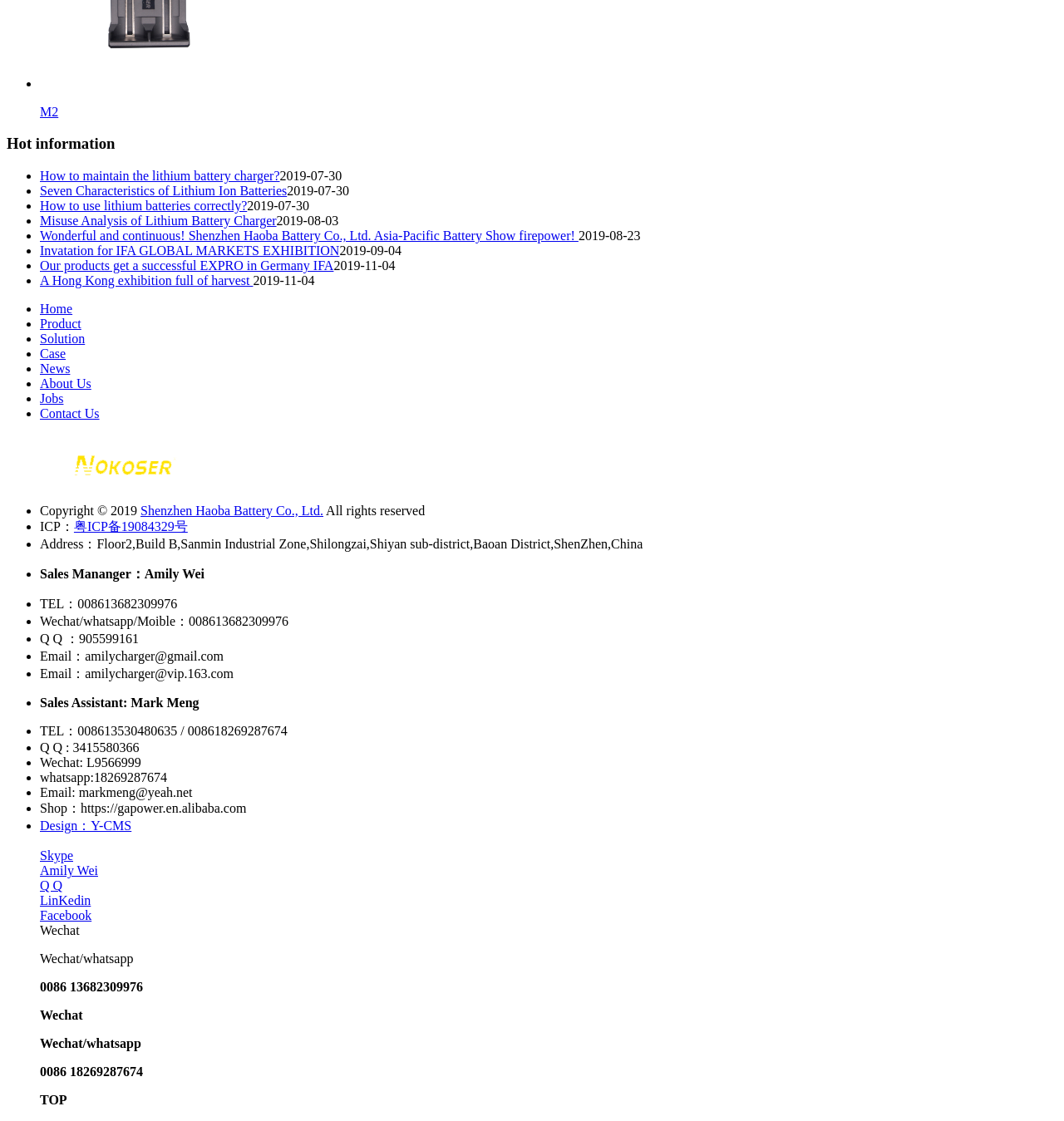Identify the bounding box coordinates for the UI element described as: "Shenzhen Haoba Battery Co., Ltd.".

[0.132, 0.449, 0.304, 0.462]